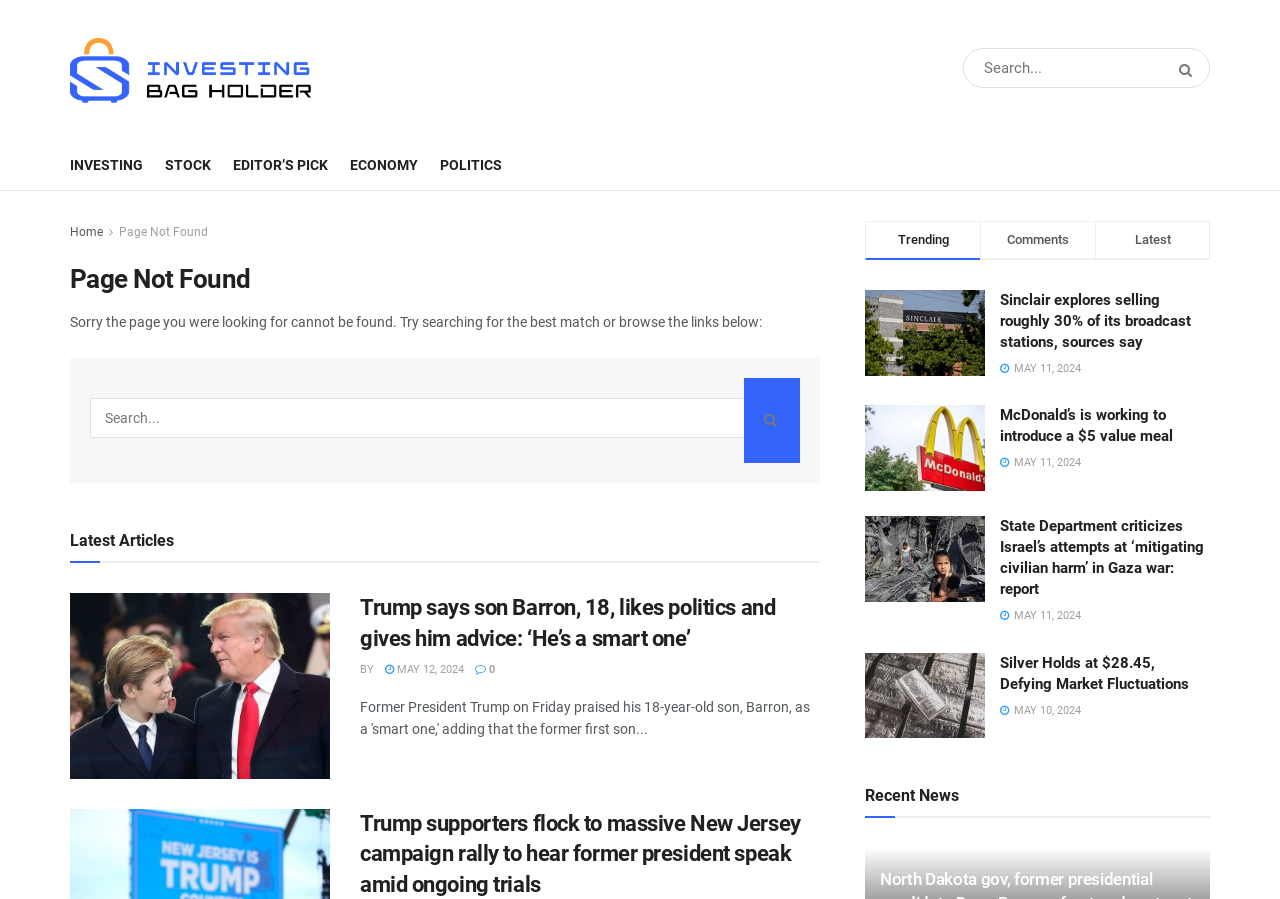Locate the bounding box coordinates of the item that should be clicked to fulfill the instruction: "browse HOME".

None